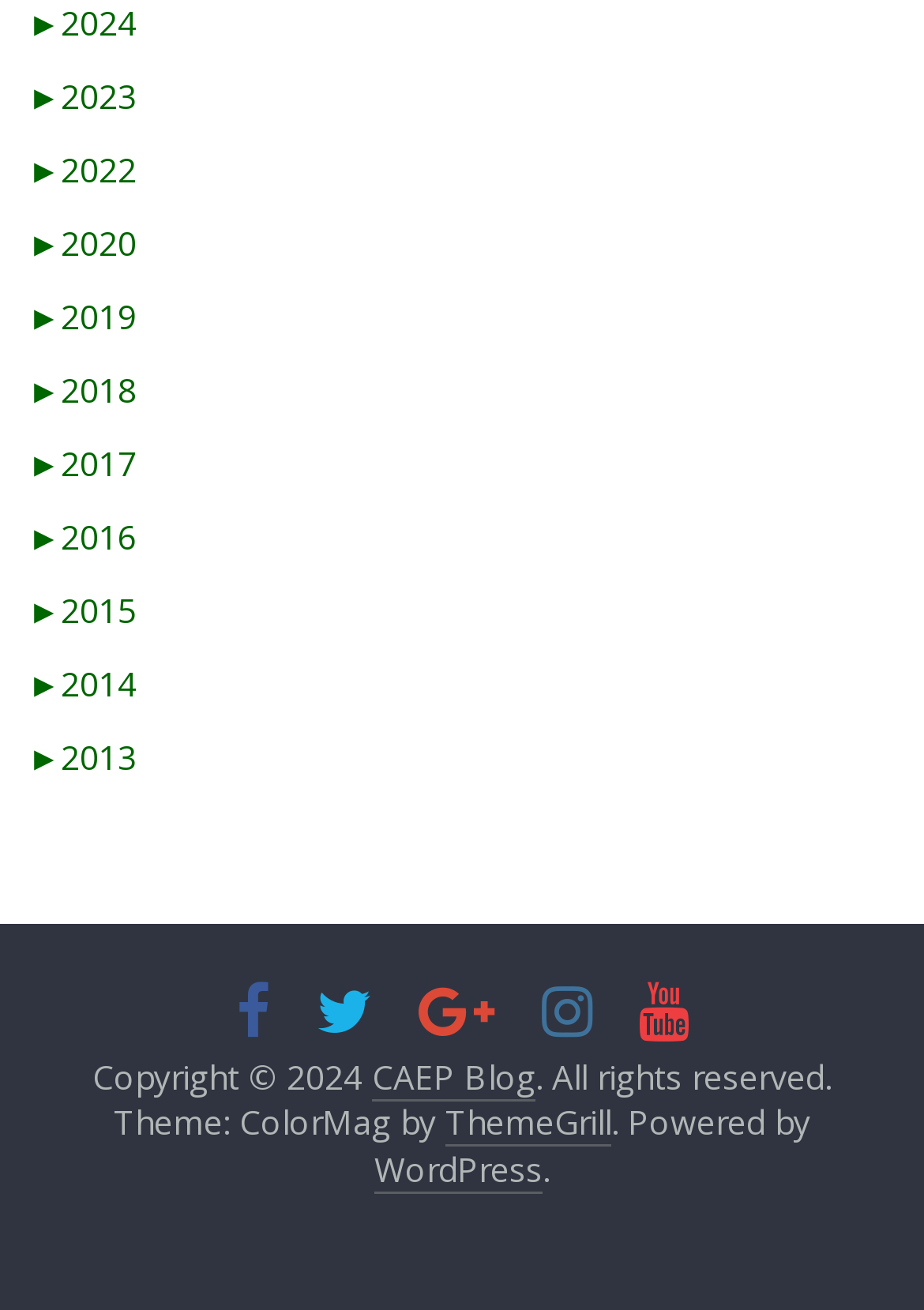What is the theme of the website?
Examine the image closely and answer the question with as much detail as possible.

I found the StaticText element 'Theme: ColorMag by' at the bottom of the webpage, which indicates the theme of the website.